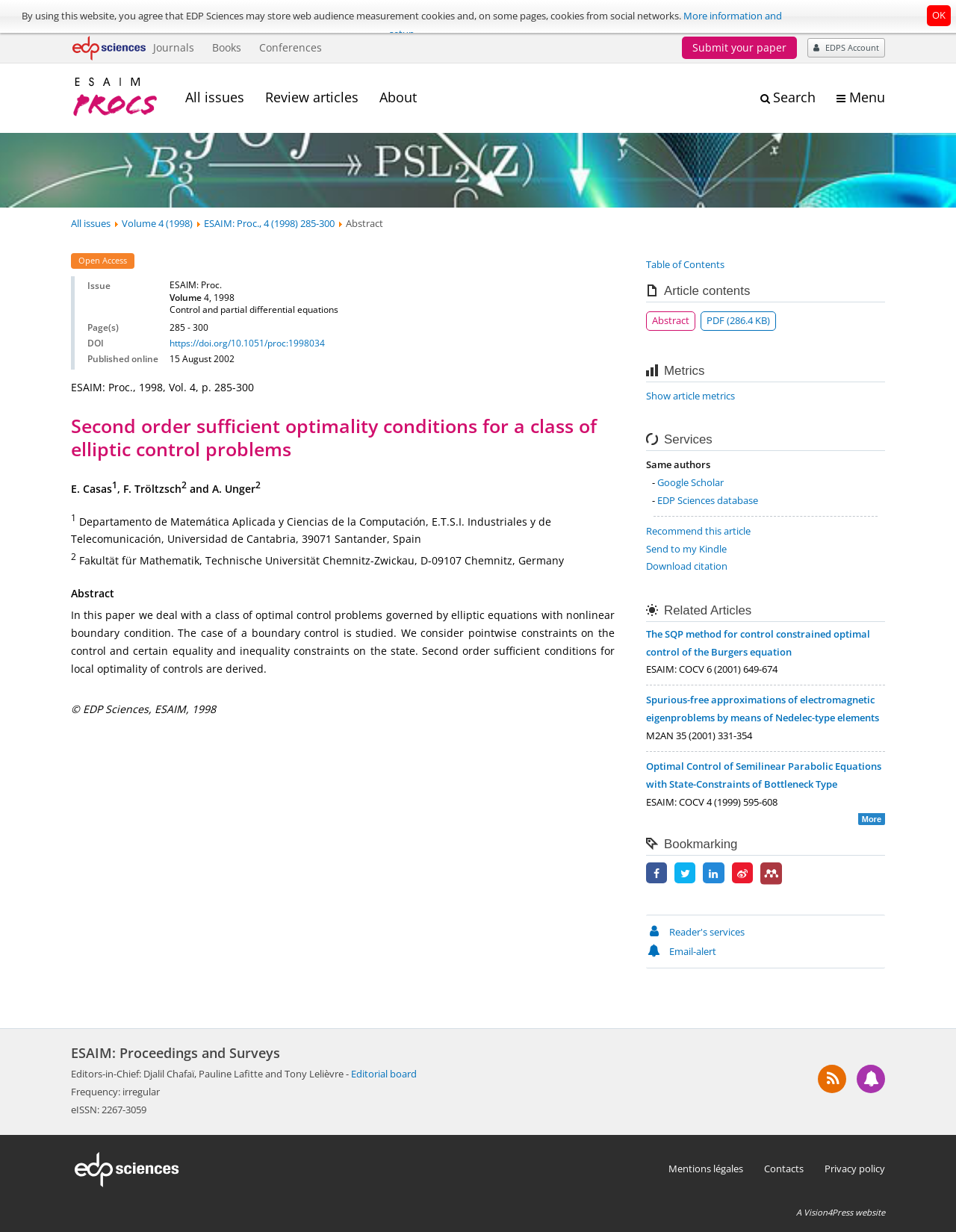Answer in one word or a short phrase: 
What is the title of the article?

Second order sufficient optimality conditions for a class of elliptic control problems